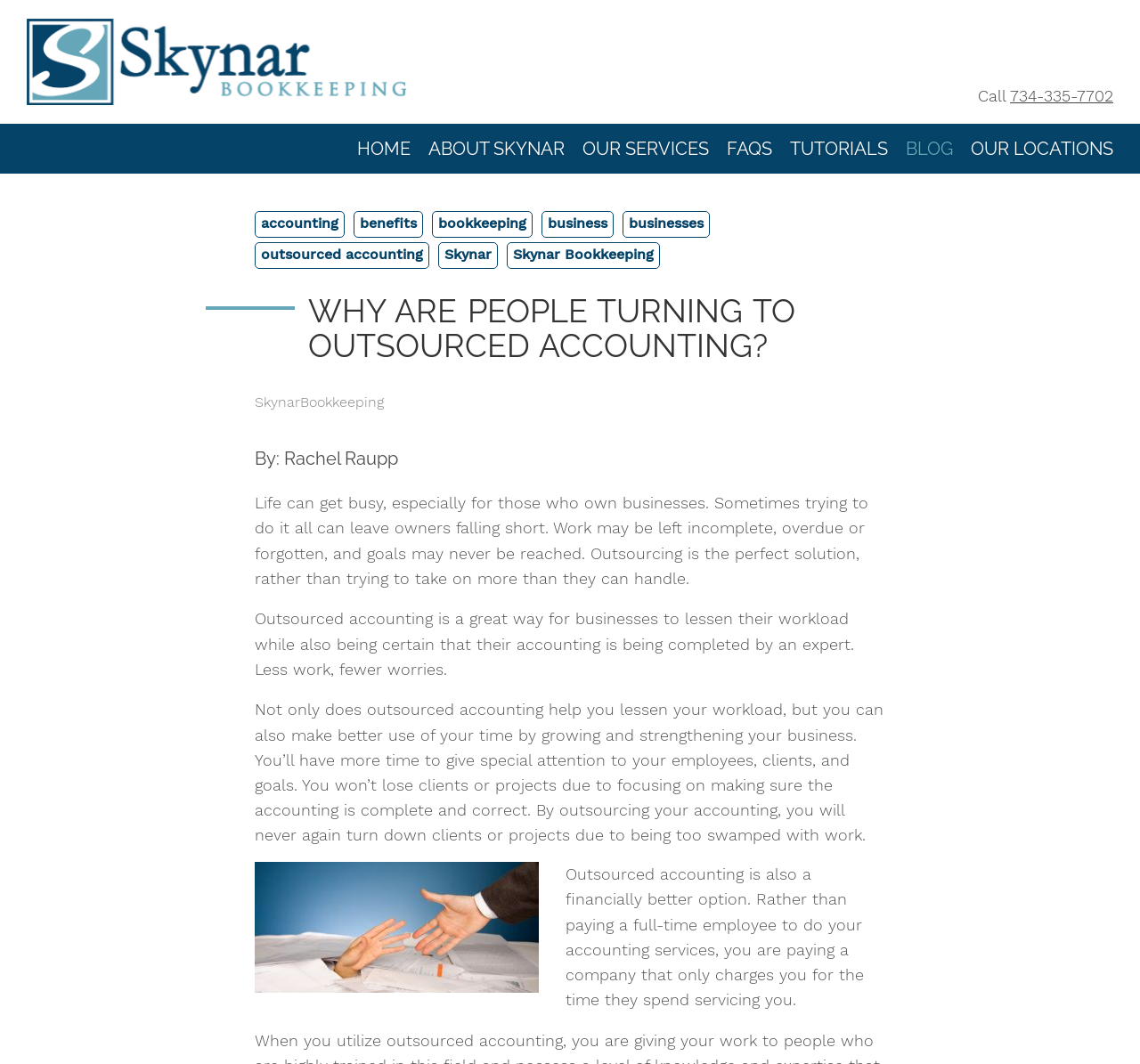What is the company name?
Please provide a comprehensive answer based on the details in the screenshot.

The company name can be found in the top-left corner of the webpage, where it says 'Skynar Bookkeeping' in the logo and also as a link.